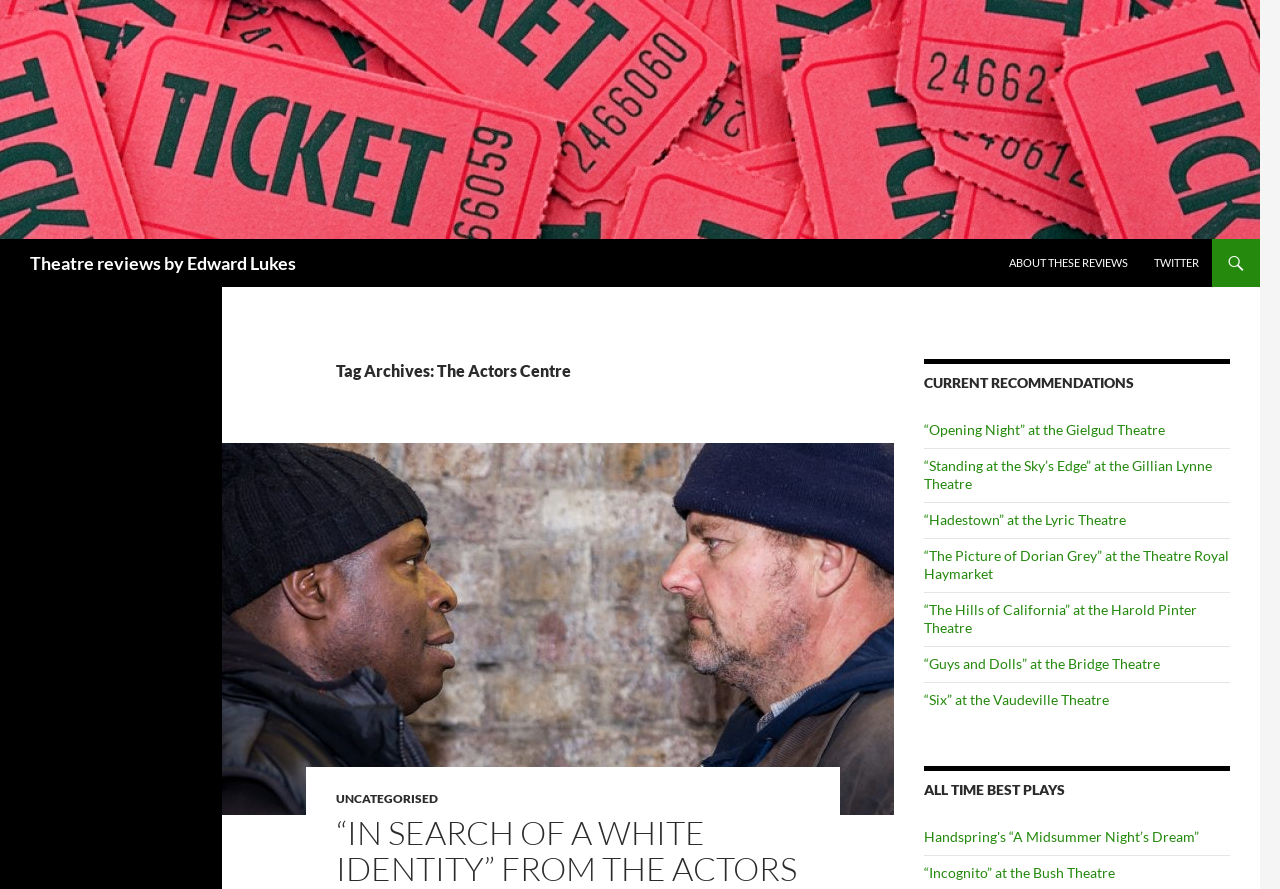Give a detailed explanation of the elements present on the webpage.

This webpage is an archive of theatre reviews by Edward Lukes, as indicated by the title "The Actors Centre Archives - Theatre reviews by Edward Lukes". At the top of the page, there is a large image with the same title, taking up most of the width. Below the image, there is a heading with the same title, followed by a link with the same text.

On the top-right corner, there are several links, including "Search", "SKIP TO CONTENT", "ABOUT THESE REVIEWS", and "TWITTER". The "Search" link is accompanied by a search container.

The main content of the page is divided into sections. The first section is headed "Tag Archives: The Actors Centre", which contains a hidden link to a review titled "“In Search of a White Identity” from The Actors Centre". This section also includes a link to "UNCATEGORISED".

Below this section, there is a heading "CURRENT RECOMMENDATIONS", followed by a navigation menu with several links to theatre reviews, including "“Opening Night” at the Gielgud Theatre", "“Standing at the Sky’s Edge” at the Gillian Lynne Theatre", and others.

Further down the page, there is another heading "ALL TIME BEST PLAYS", which lists more links to theatre reviews, including "Handspring's “A Midsummer Night’s Dream”" and "“Incognito” at the Bush Theatre".